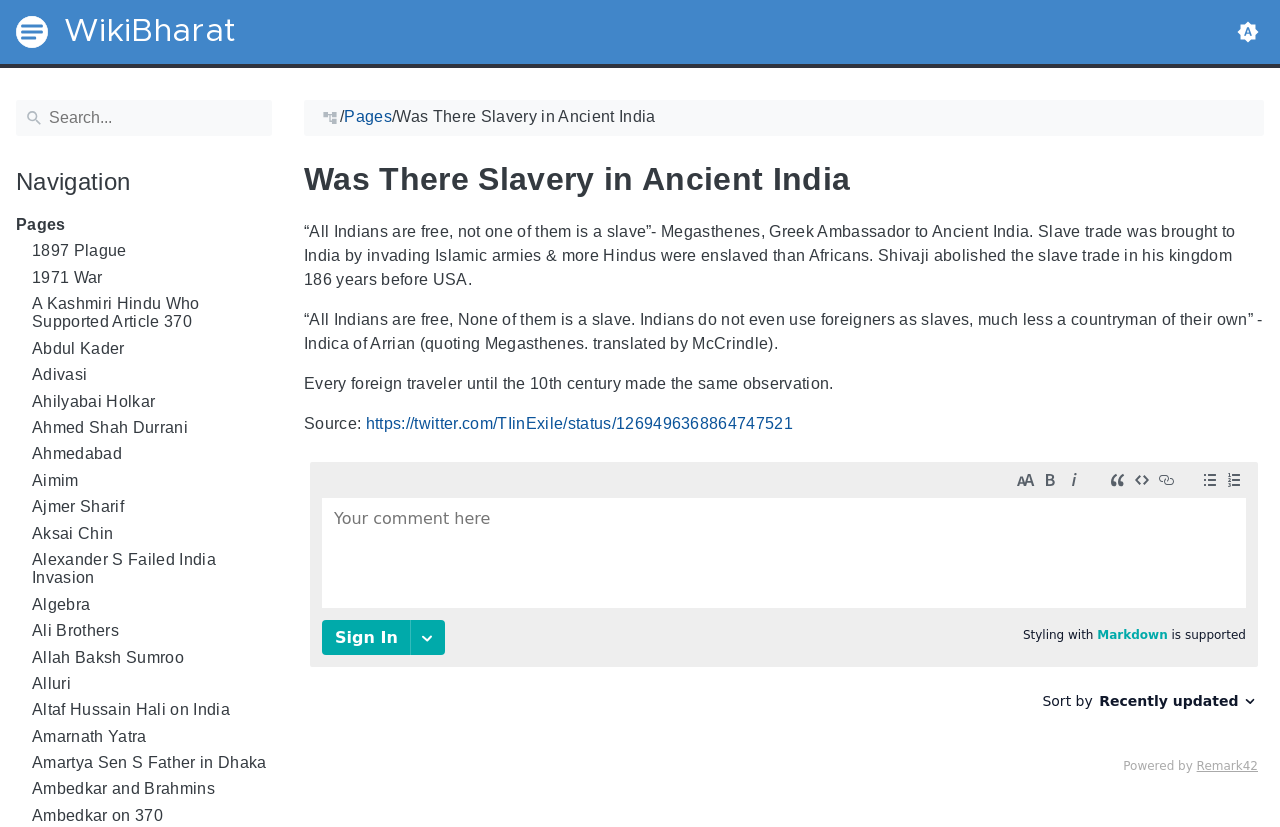Generate a thorough description of the webpage.

The webpage is about the topic "Was There Slavery in Ancient India" and is part of the WikiBharat website. At the top left, there is a link to the WikiBharat homepage. Next to it, there is an image toggle button to switch between dark, light, and auto modes. Below the toggle button, there is a search textbox and a navigation heading.

On the left side, there is a list of links to various pages, including "1897 Plague", "1971 War", "A Kashmiri Hindu Who Supported Article 370", and many others. There are 25 links in total, taking up most of the left side of the page.

On the right side, there is a large article section that takes up most of the page. The article has a heading "Was There Slavery in Ancient India" and contains several paragraphs of text. The first paragraph quotes Megasthenes, a Greek Ambassador to Ancient India, saying that all Indians are free and not one of them is a slave. It also mentions that the slave trade was brought to India by invading Islamic armies and that more Hindus were enslaved than Africans. The article also mentions that Shivaji abolished the slave trade in his kingdom 186 years before the USA.

Below the first paragraph, there are two more paragraphs of text, one quoting Indica of Arrian and another mentioning that every foreign traveler until the 10th century made the same observation about the absence of slavery in ancient India. There is also a source link to a Twitter post.

At the bottom of the page, there is an iframe section for comments, powered by Remark42.